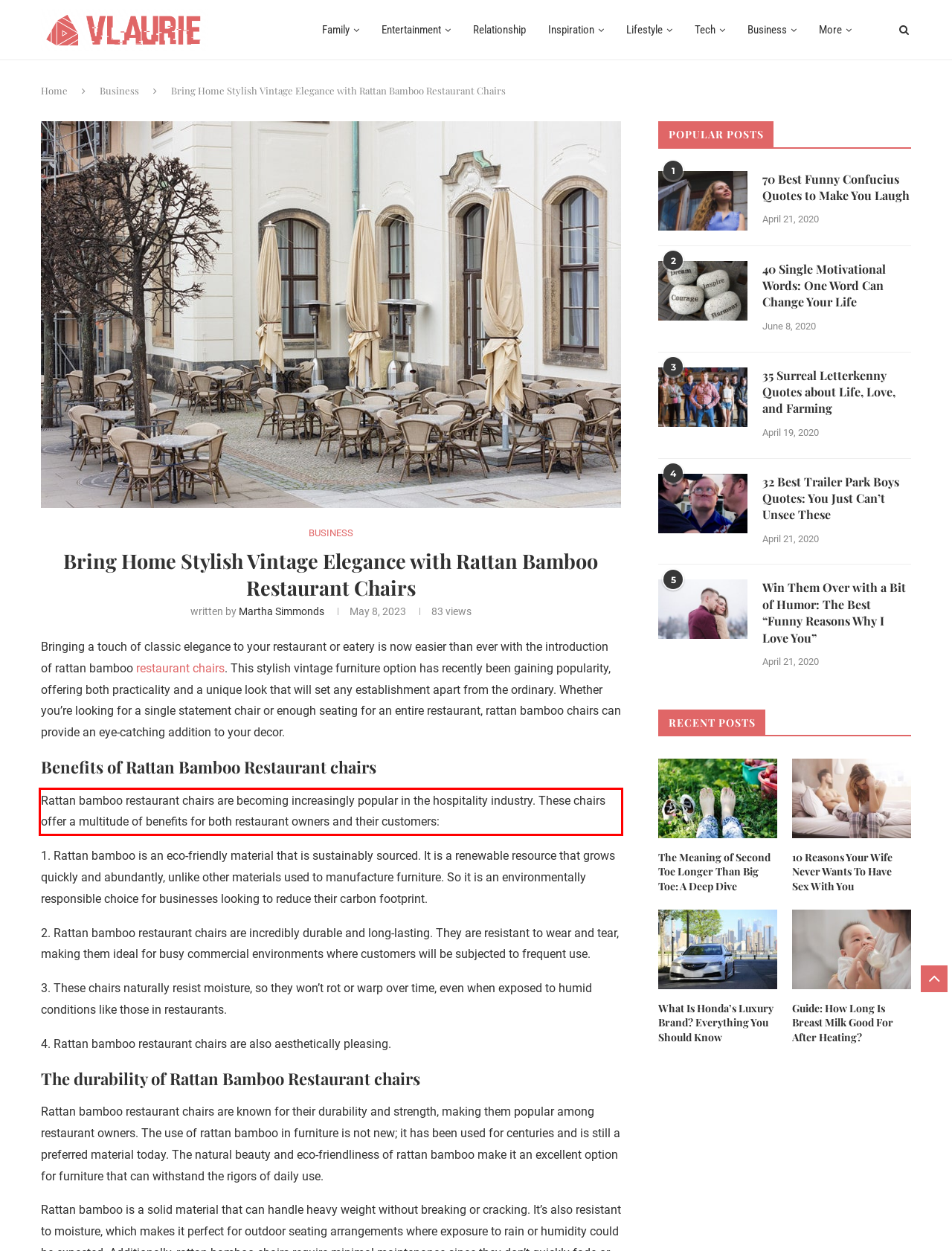Examine the webpage screenshot and use OCR to recognize and output the text within the red bounding box.

Rattan bamboo restaurant chairs are becoming increasingly popular in the hospitality industry. These chairs offer a multitude of benefits for both restaurant owners and their customers: